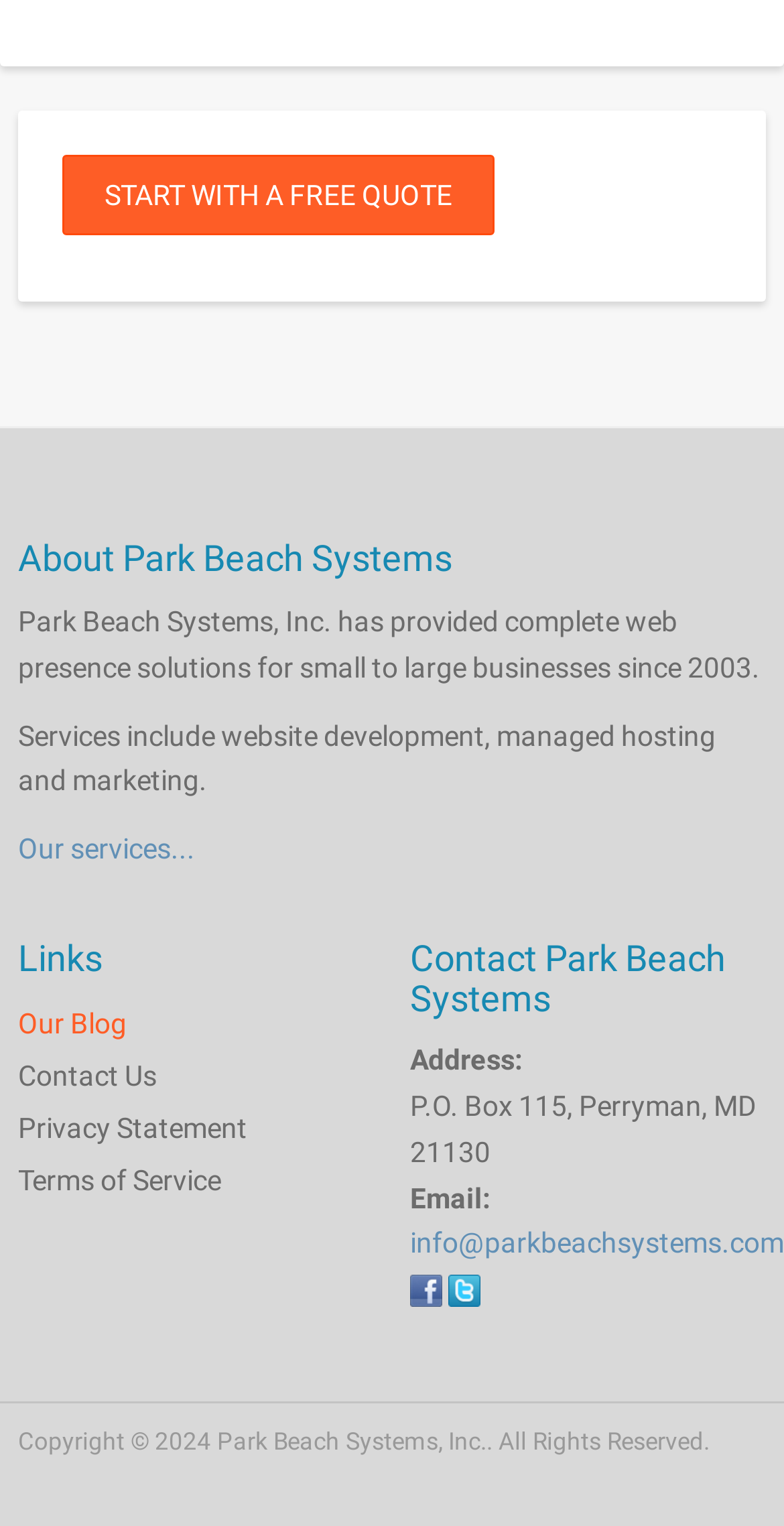Identify the bounding box coordinates of the region that needs to be clicked to carry out this instruction: "Follow on Facebook". Provide these coordinates as four float numbers ranging from 0 to 1, i.e., [left, top, right, bottom].

[0.523, 0.834, 0.564, 0.855]